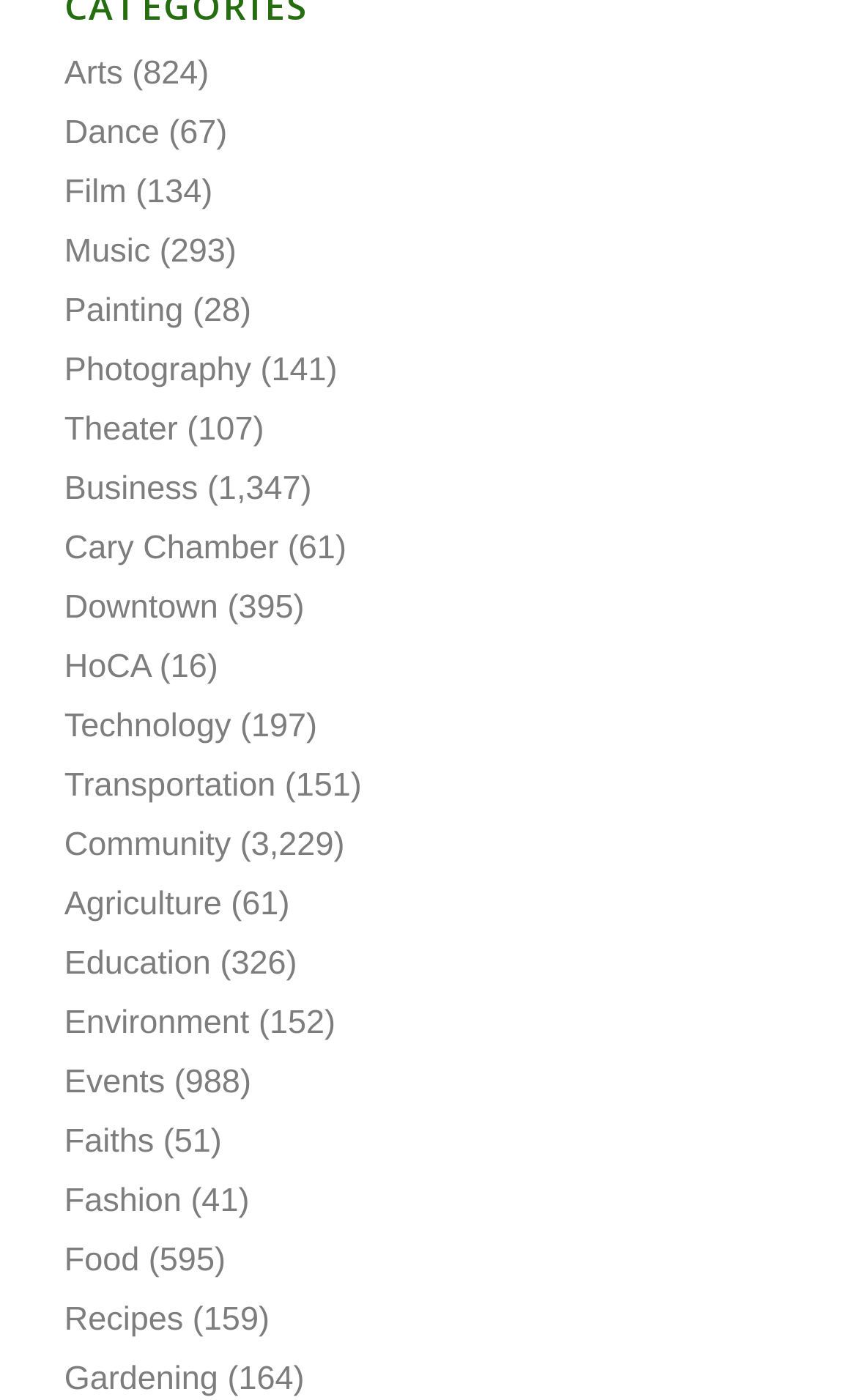Determine the bounding box coordinates for the HTML element mentioned in the following description: "Cary Chamber". The coordinates should be a list of four floats ranging from 0 to 1, represented as [left, top, right, bottom].

[0.075, 0.378, 0.325, 0.405]